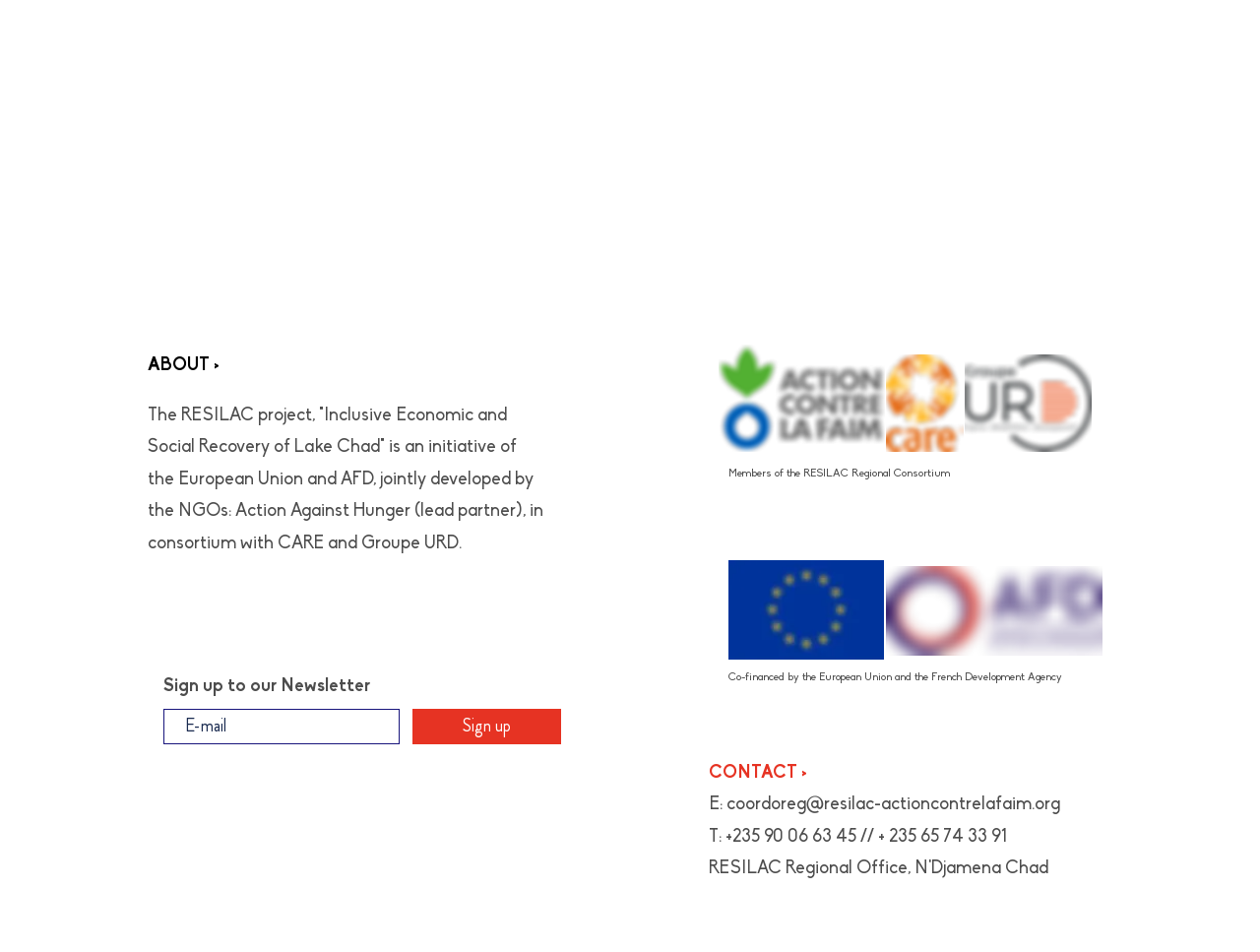What is the contact email address?
Please provide an in-depth and detailed response to the question.

The contact email address is mentioned in the link element with the text 'coordoreg@resilac-actioncontrelafaim.org', which is part of the contact information section.